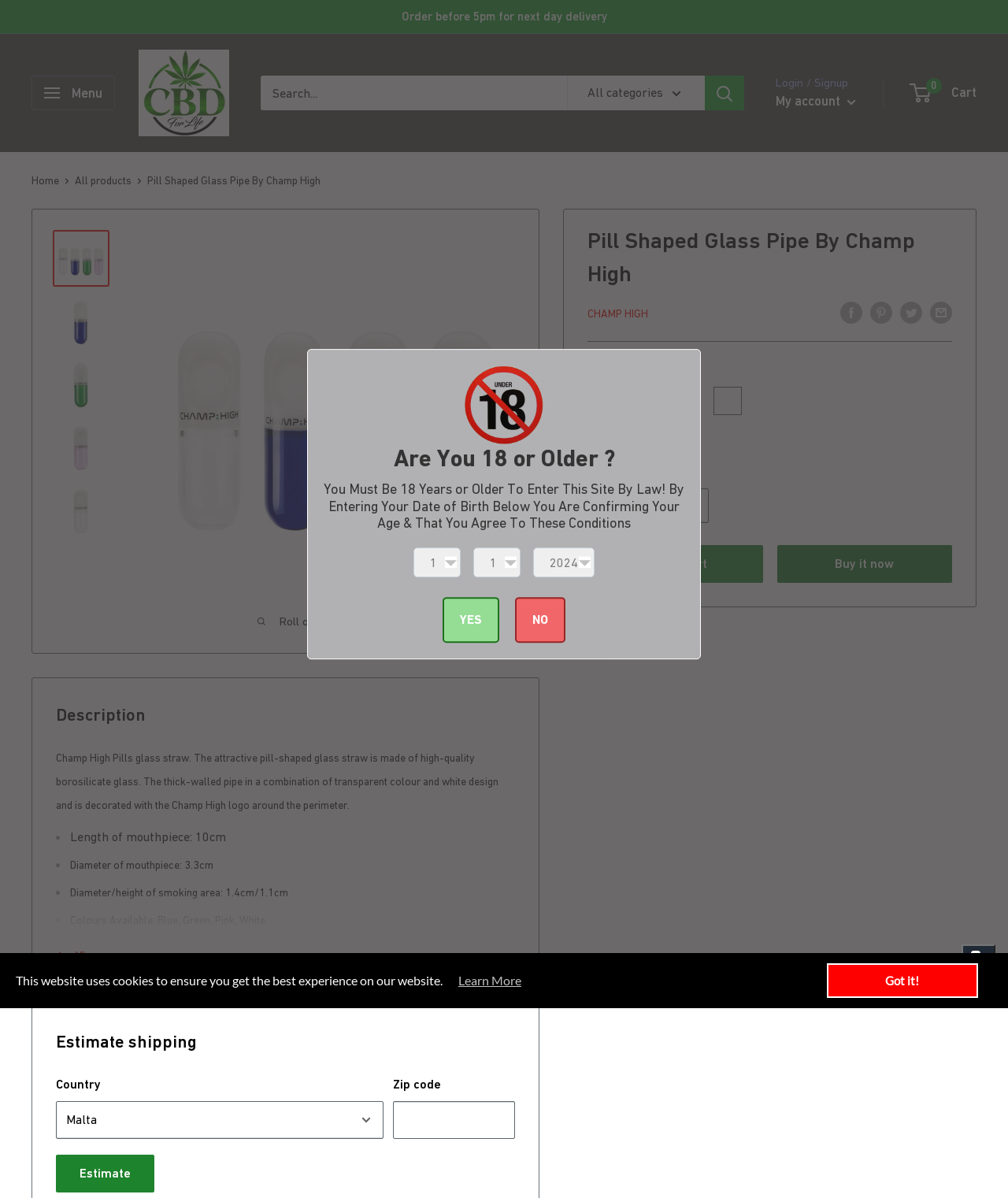Please determine the bounding box coordinates for the element that should be clicked to follow these instructions: "Buy the product on Amazon".

None